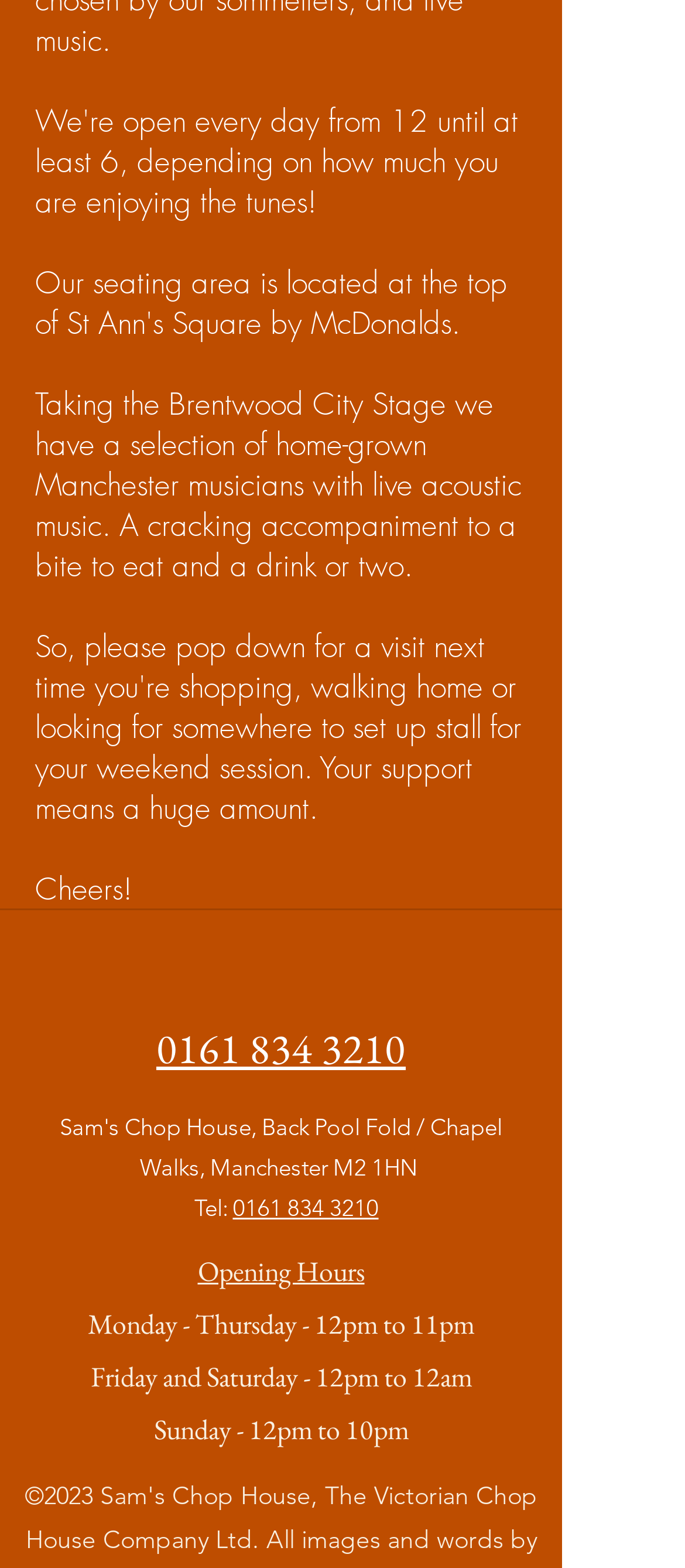Kindly respond to the following question with a single word or a brief phrase: 
What are the opening hours of the bar on Friday and Saturday?

12pm to 12am